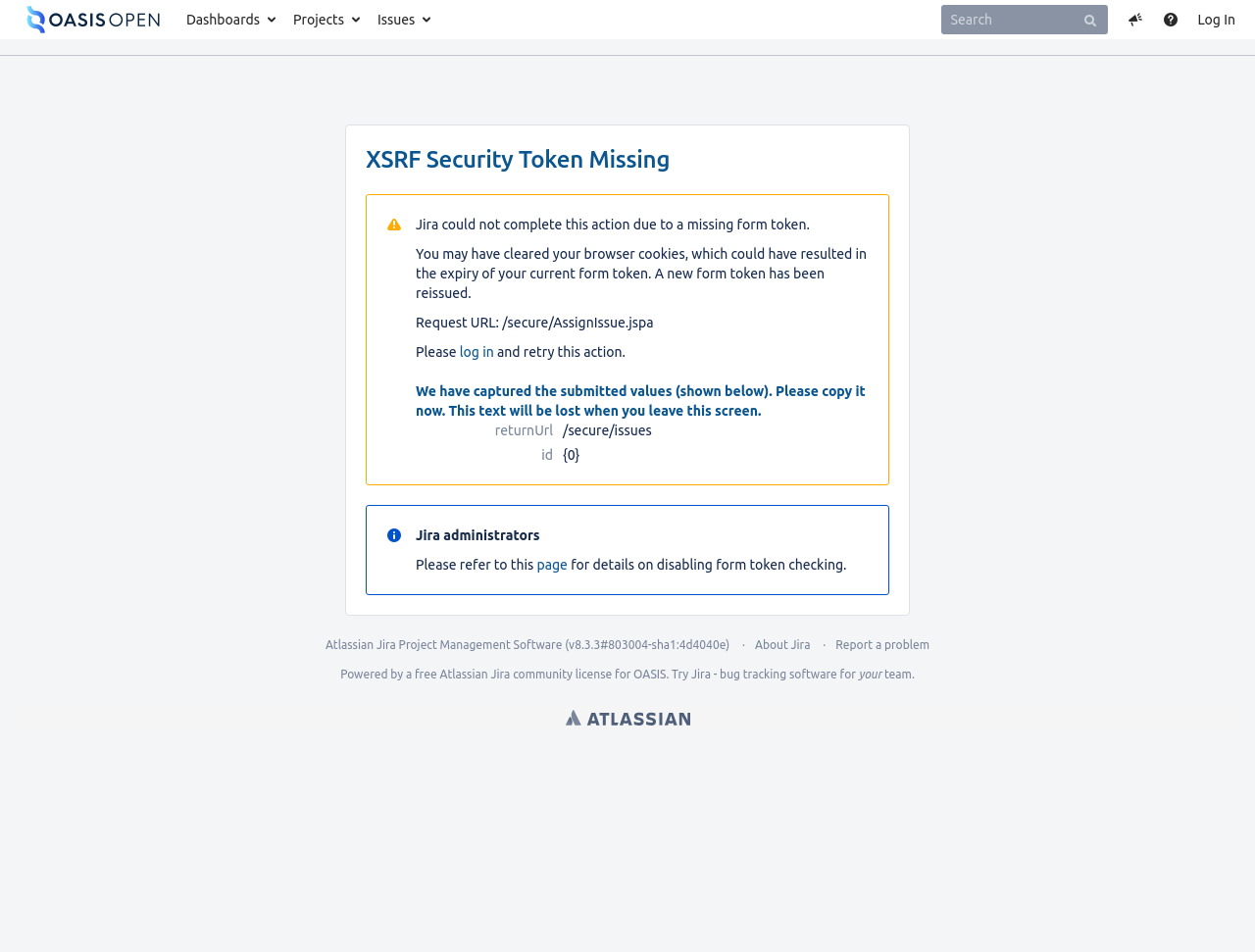Identify the bounding box coordinates for the element that needs to be clicked to fulfill this instruction: "Give feedback to Atlassian". Provide the coordinates in the format of four float numbers between 0 and 1: [left, top, right, bottom].

[0.89, 0.0, 0.918, 0.041]